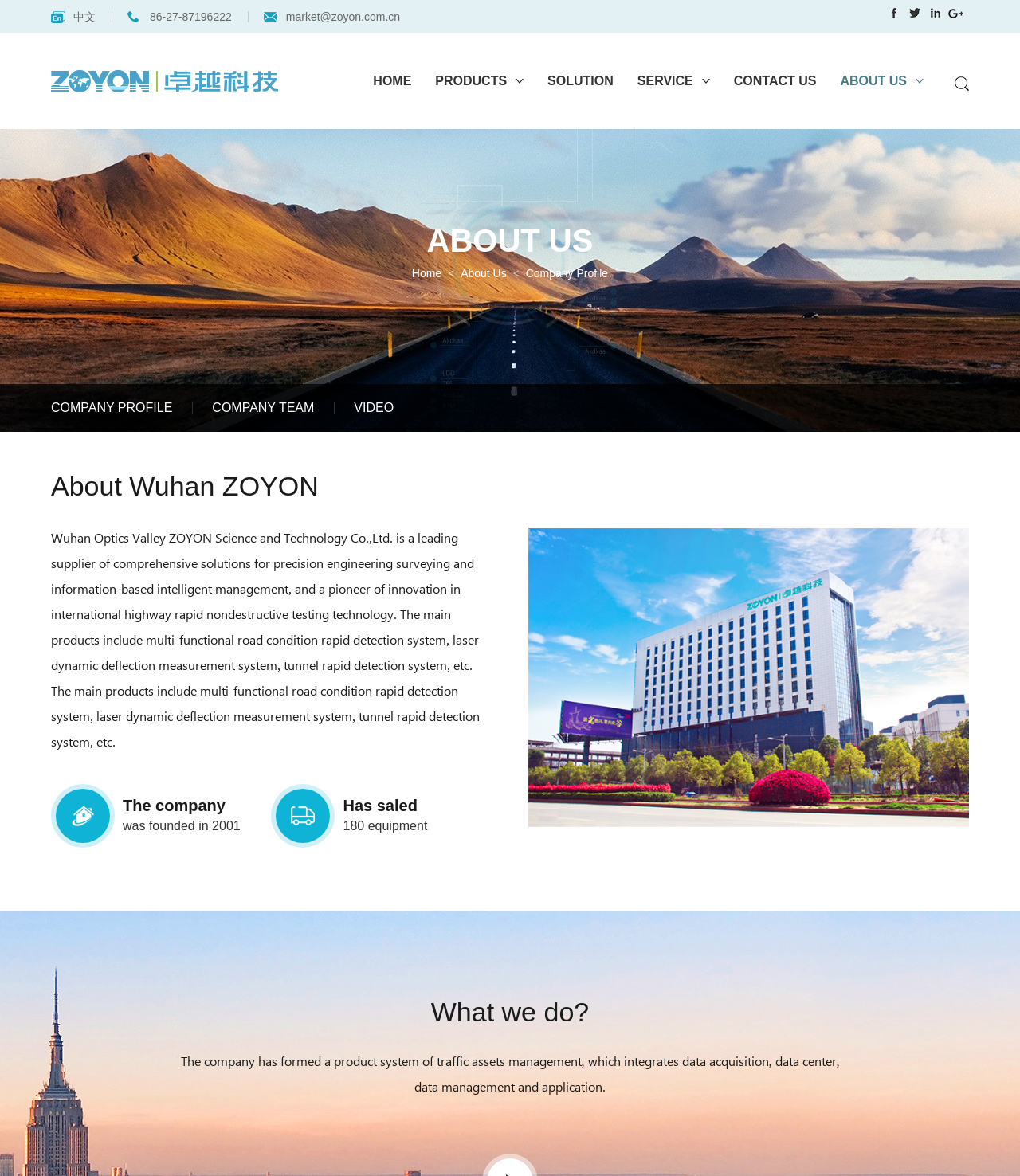Generate an in-depth caption that captures all aspects of the webpage.

The webpage is about Wuhan ZOYON Science and Technology Co., Ltd, a company that provides comprehensive solutions for precision engineering, surveying, and intelligent management. 

At the top left corner, there is a link to a Chinese version of the webpage. Next to it, the company's phone number and email address are displayed. On the top right corner, there are social media links to Facebook, Twitter, Instapaper, and Google+. 

Below the top section, there is a navigation menu with links to different sections of the website, including HOME, PRODUCTS, SOLUTION, SERVICE, CONTACT US, and ABOUT US. 

The main content of the webpage is divided into several sections. The first section is about the company profile, which includes a brief introduction to the company and its products. The company description is followed by a section about the company's history, which mentions that it was founded in 2001 and has sold 180 equipment. 

Further down the page, there is a section that explains what the company does, which involves data acquisition, data center, data management, and application for traffic assets management.